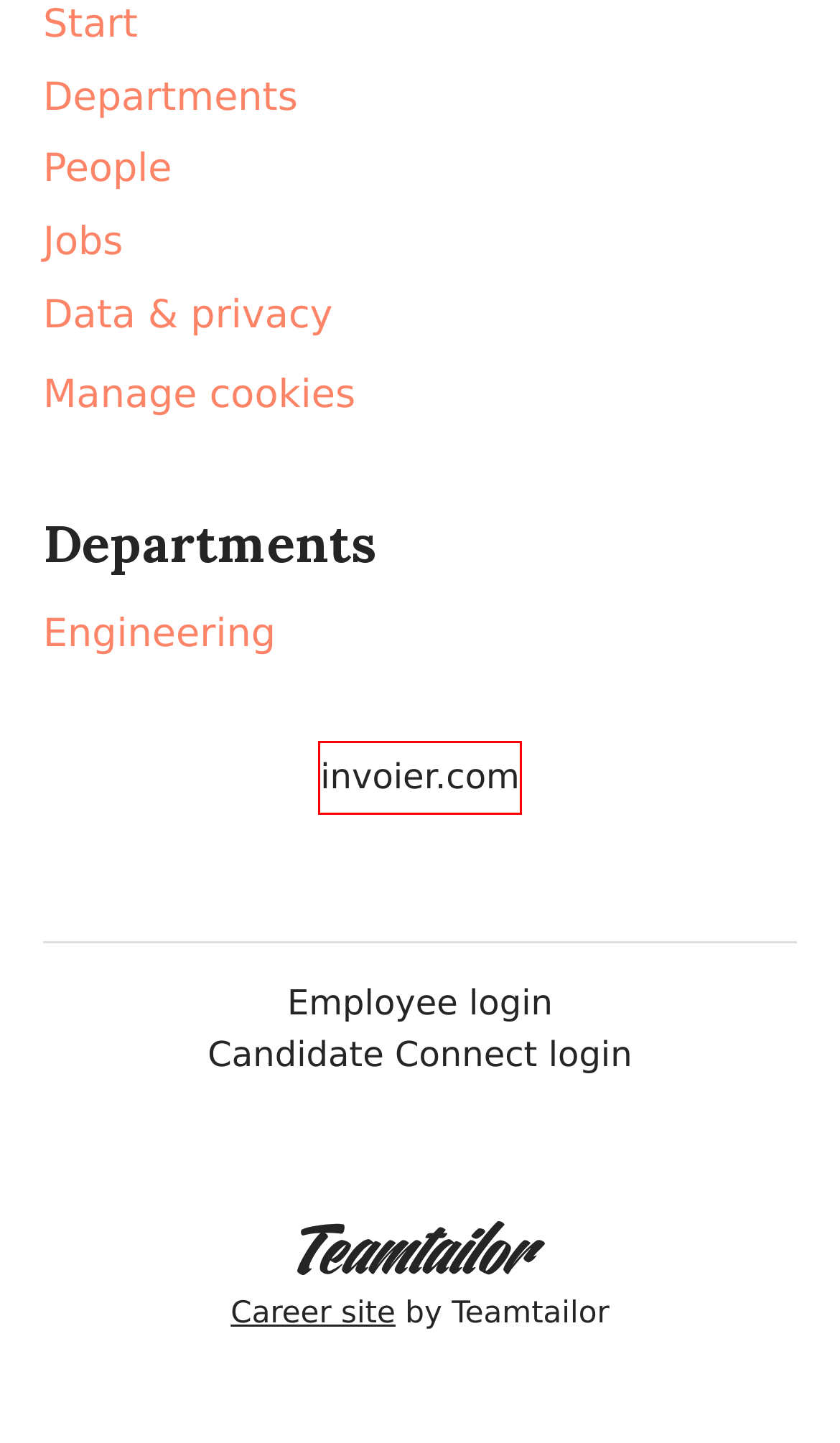You have a screenshot of a webpage with an element surrounded by a red bounding box. Choose the webpage description that best describes the new page after clicking the element inside the red bounding box. Here are the candidates:
A. People - Invoier
B. Factoringtjänster till ditt företag | Invoier
C. Departments - Invoier
D. Current job openings - Invoier
E. Engineering - Invoier
F. Teamtailor ™ - Next Generation ATS & Employer Branding
G. Teamtailor
H. A unique career - Invoier

B